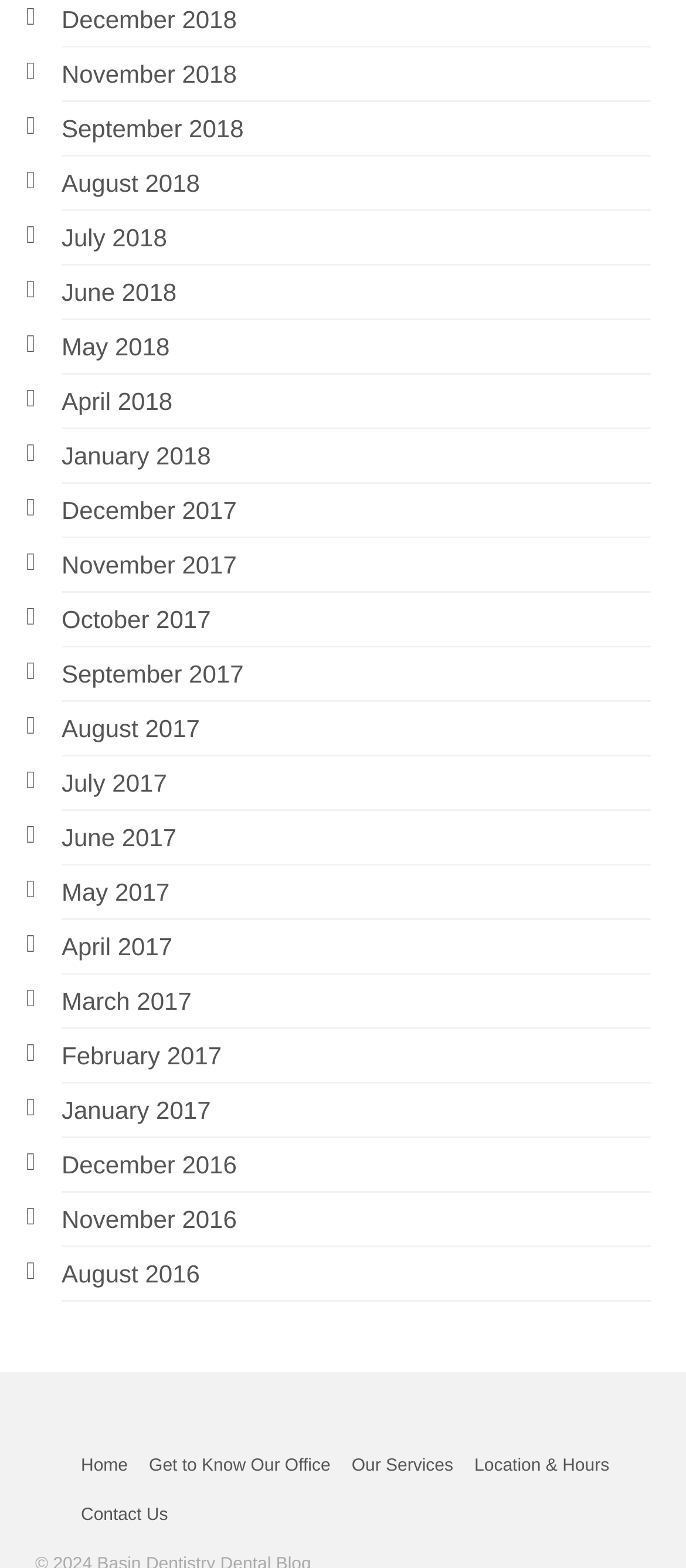Identify the bounding box coordinates of the region that should be clicked to execute the following instruction: "Click on Twitter".

None